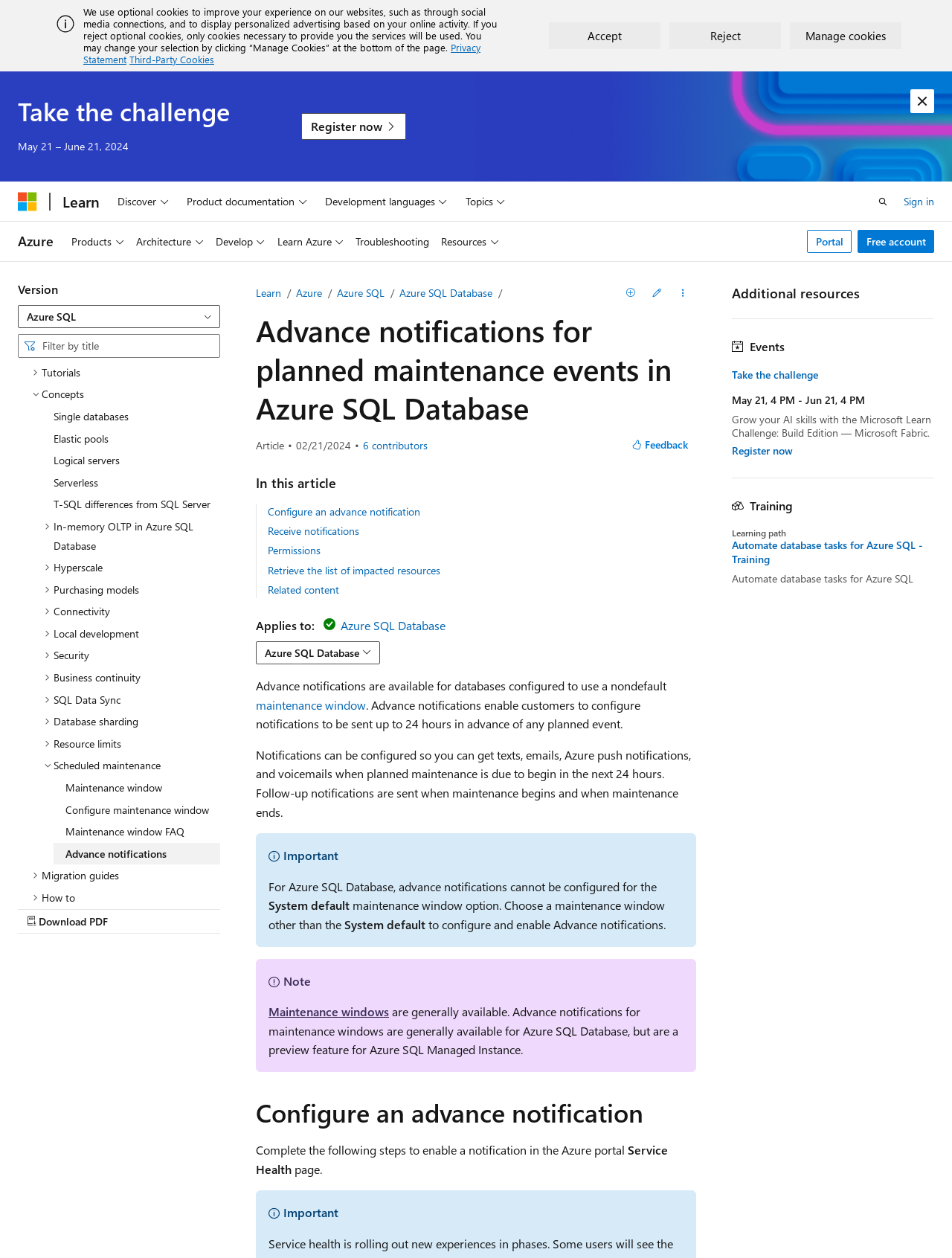What is the topic of the 'Scheduled maintenance' section?
Provide a detailed answer to the question, using the image to inform your response.

The 'Scheduled maintenance' section is located within the 'Azure SQL Database' documentation, and it appears to be a subsection of the 'Concepts' topic. The topic of this section is the maintenance window, which includes information on configuring and scheduling maintenance for Azure SQL Database.